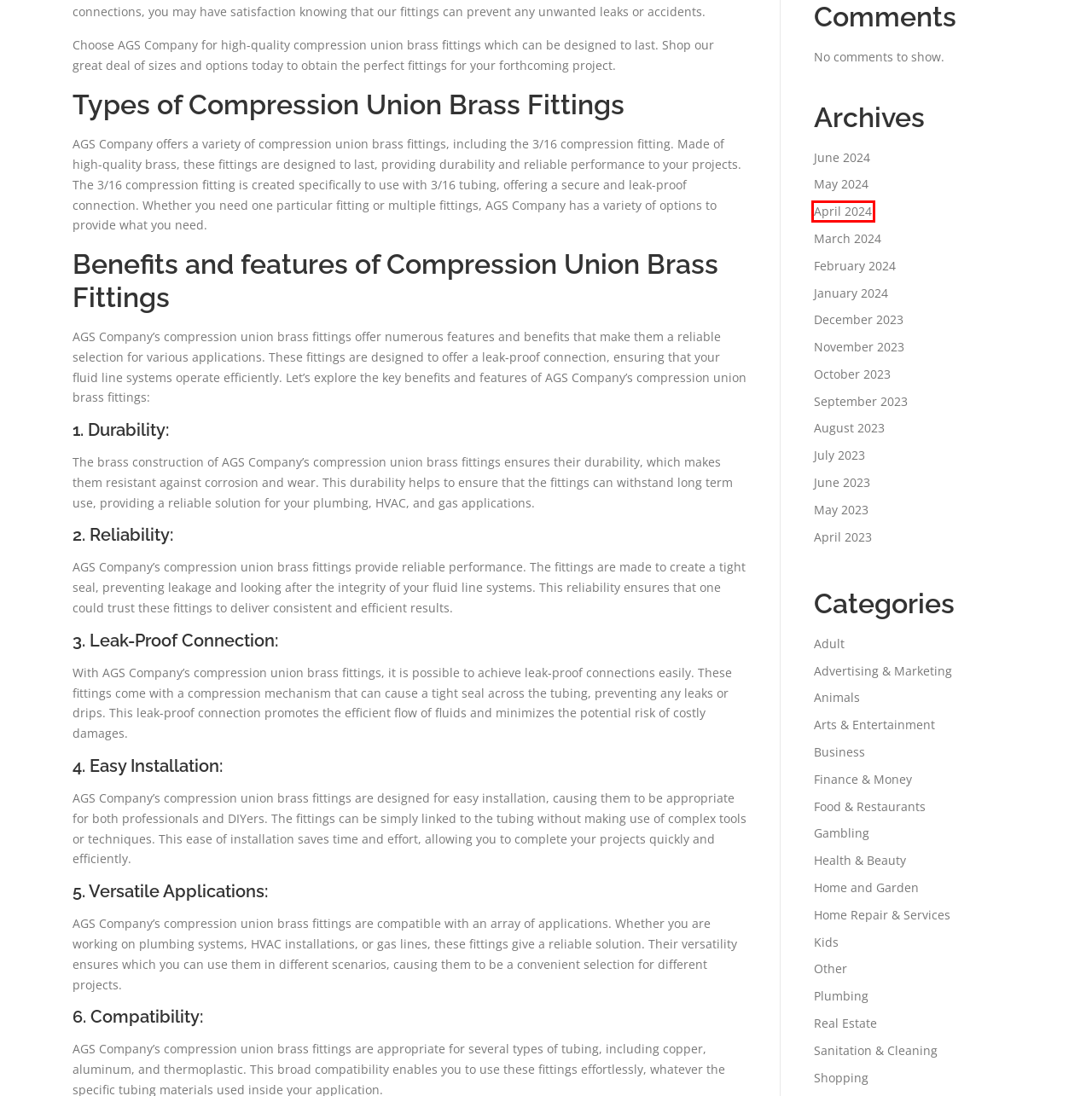Given a screenshot of a webpage with a red rectangle bounding box around a UI element, select the best matching webpage description for the new webpage that appears after clicking the highlighted element. The candidate descriptions are:
A. August 2023 – FlashFeed
B. April 2024 – FlashFeed
C. Home Repair & Services – FlashFeed
D. June 2023 – FlashFeed
E. Shopping – FlashFeed
F. June 2024 – FlashFeed
G. May 2023 – FlashFeed
H. Food & Restaurants – FlashFeed

B